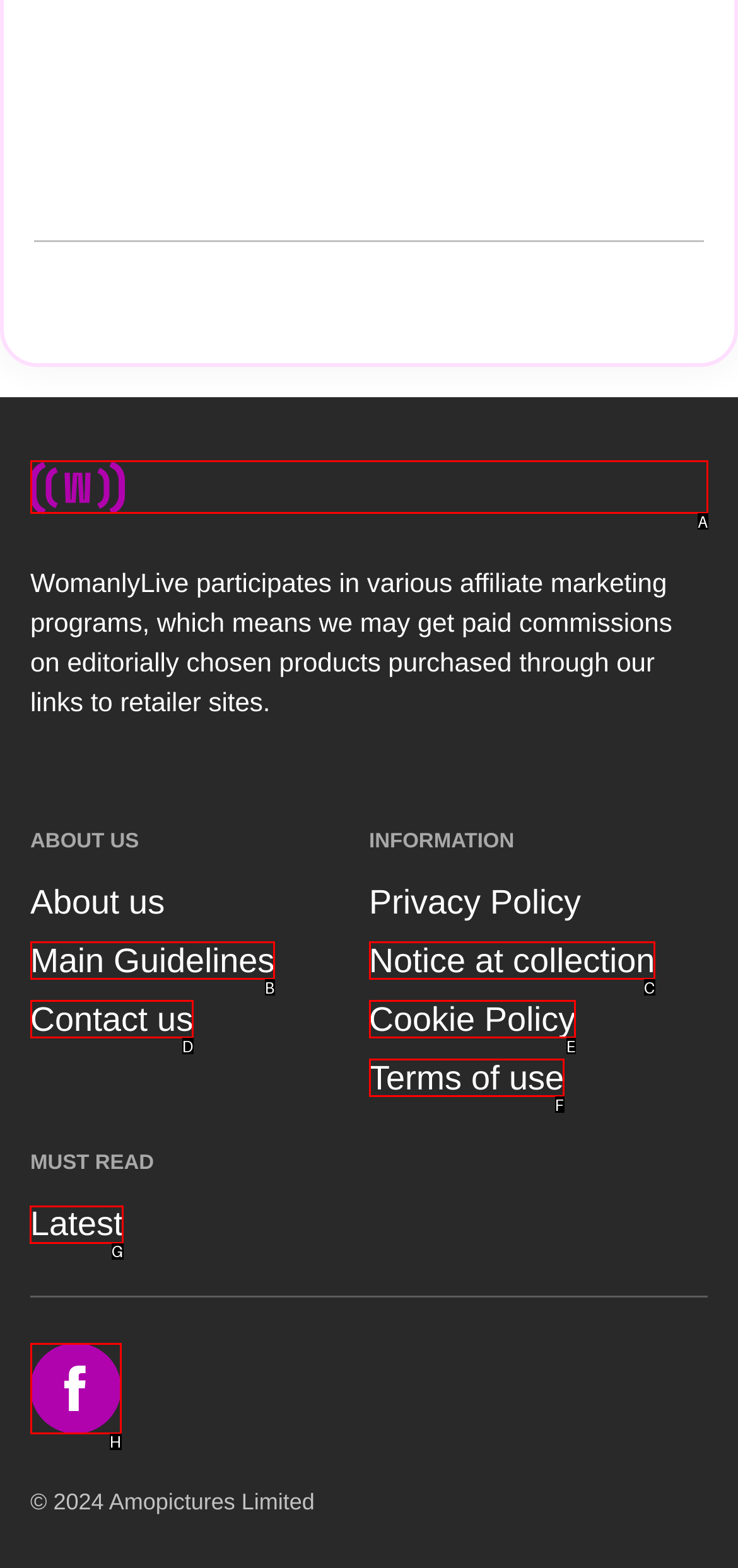Tell me which letter I should select to achieve the following goal: Check the latest news
Answer with the corresponding letter from the provided options directly.

G